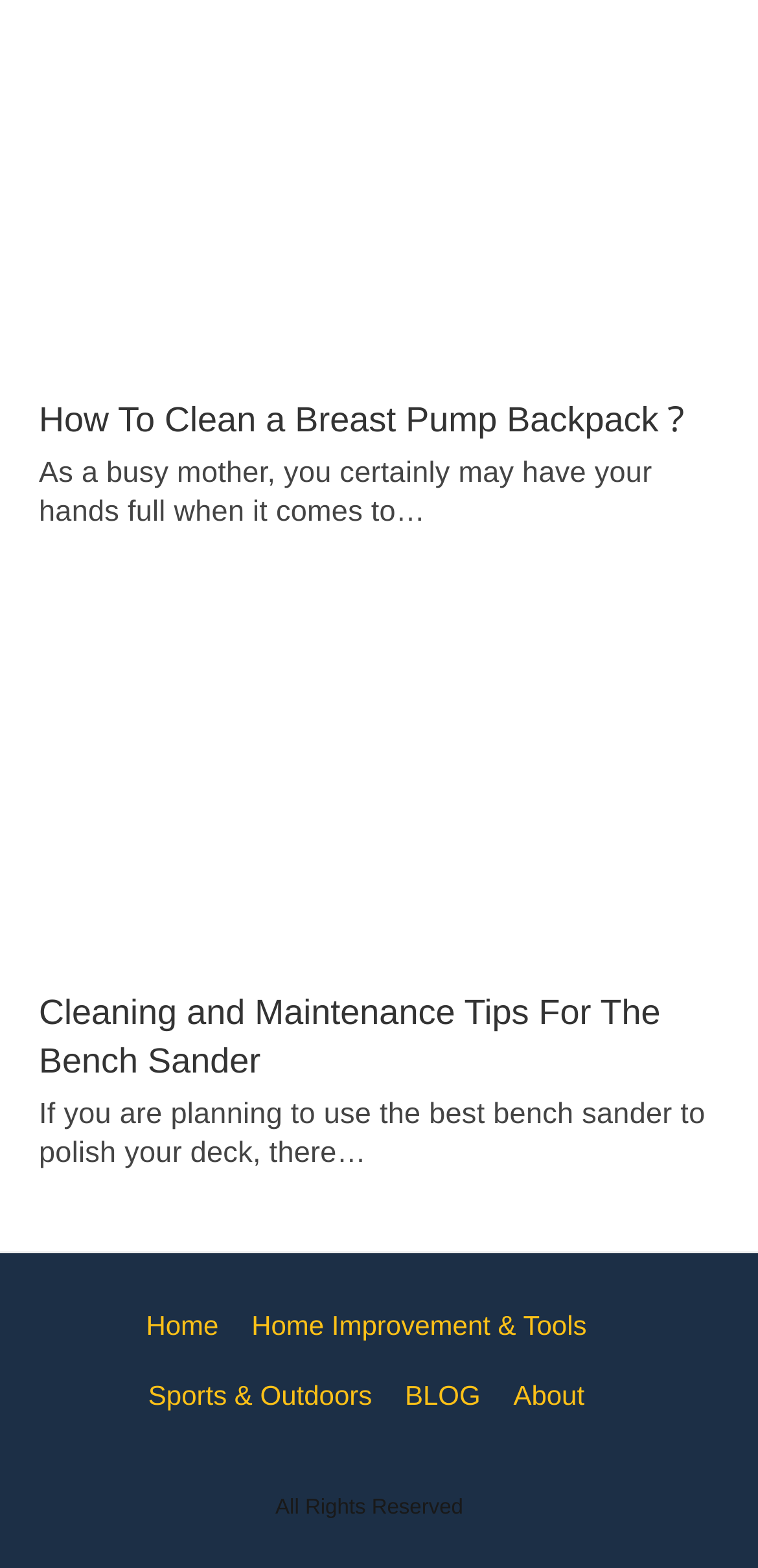What is the category of the 'Bench Sander' article?
Refer to the image and provide a one-word or short phrase answer.

Home Improvement & Tools